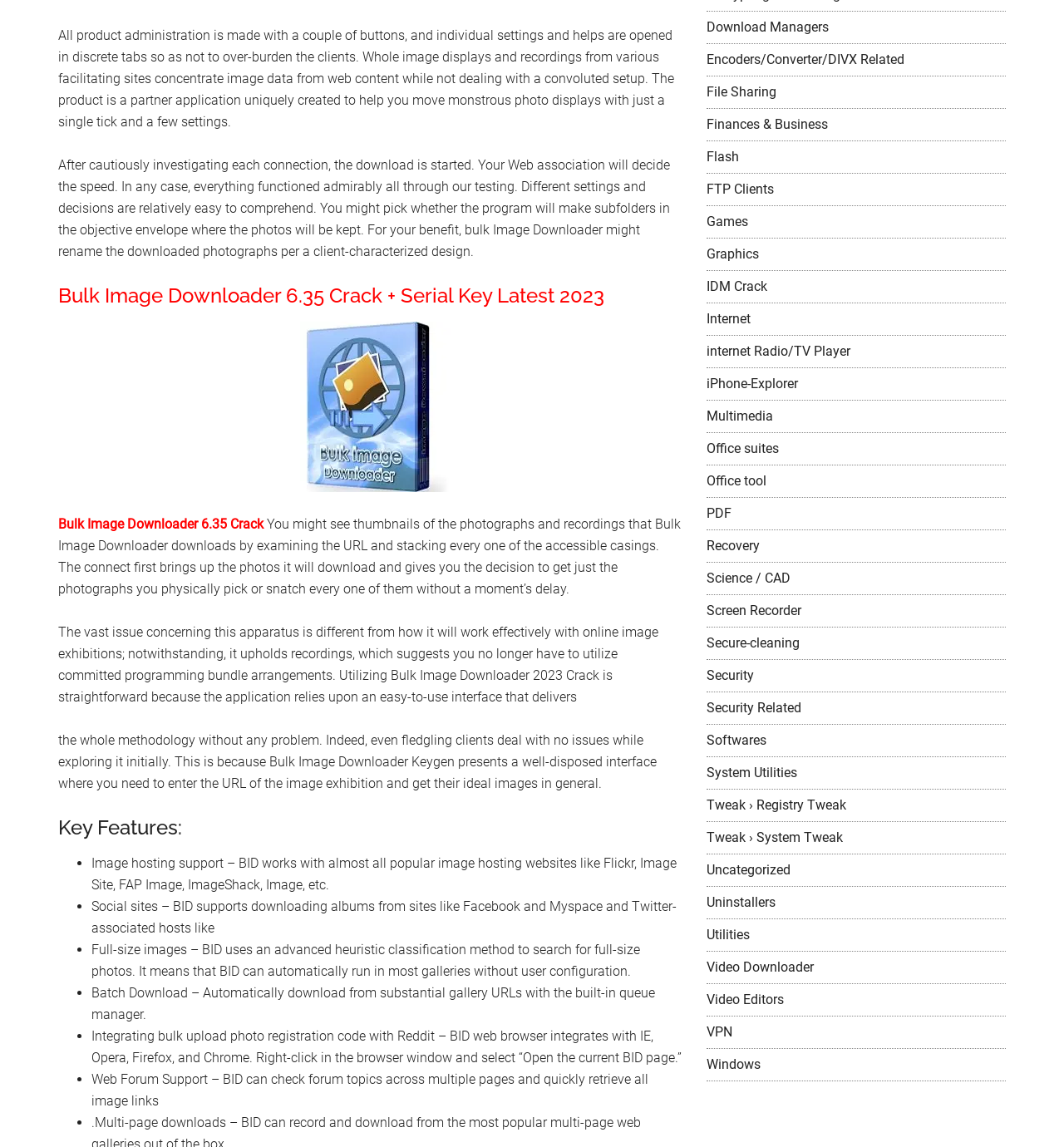Find the bounding box of the UI element described as follows: "Tweak › System Tweak".

[0.664, 0.723, 0.792, 0.737]